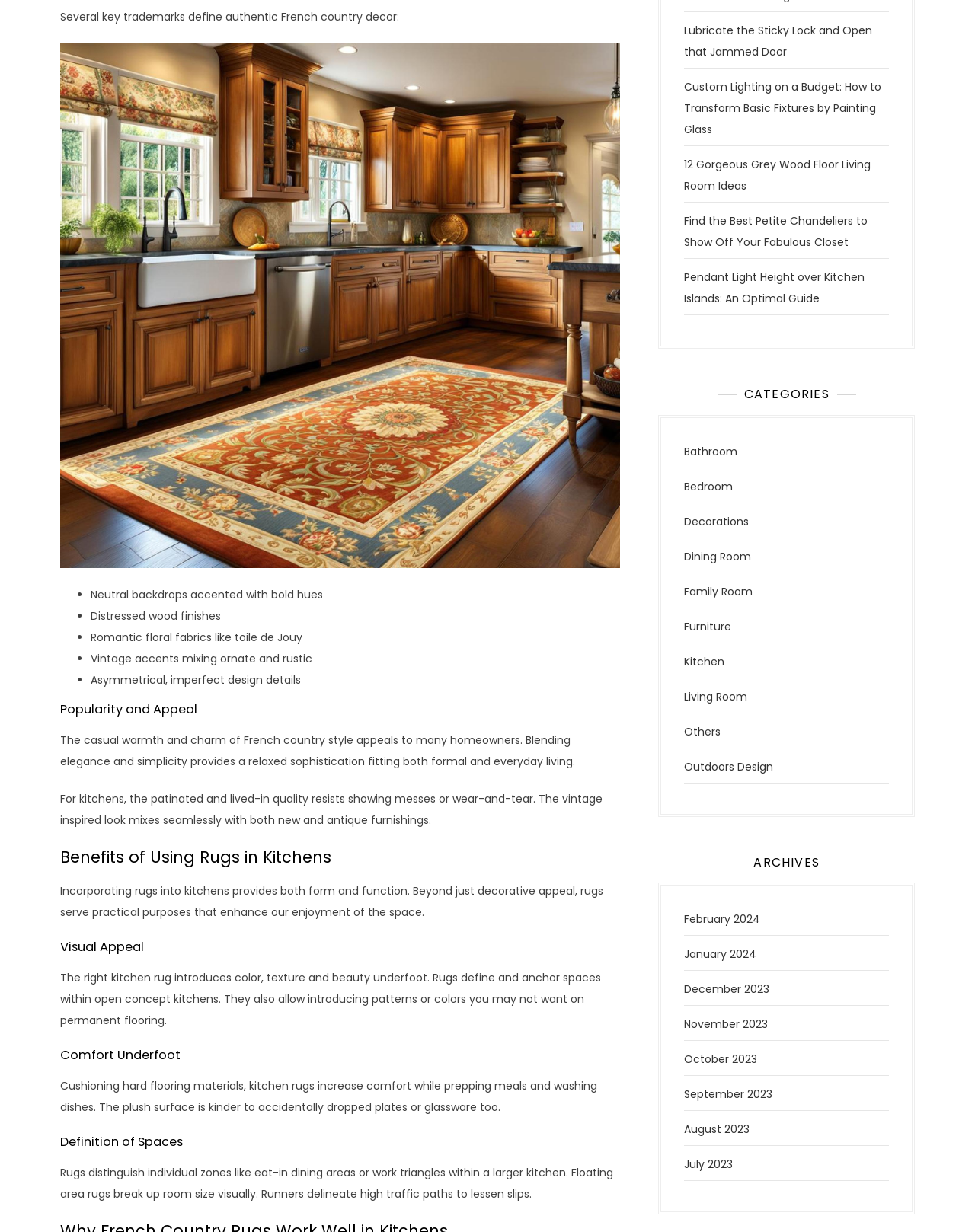Given the description "Decorations", provide the bounding box coordinates of the corresponding UI element.

[0.702, 0.417, 0.768, 0.429]